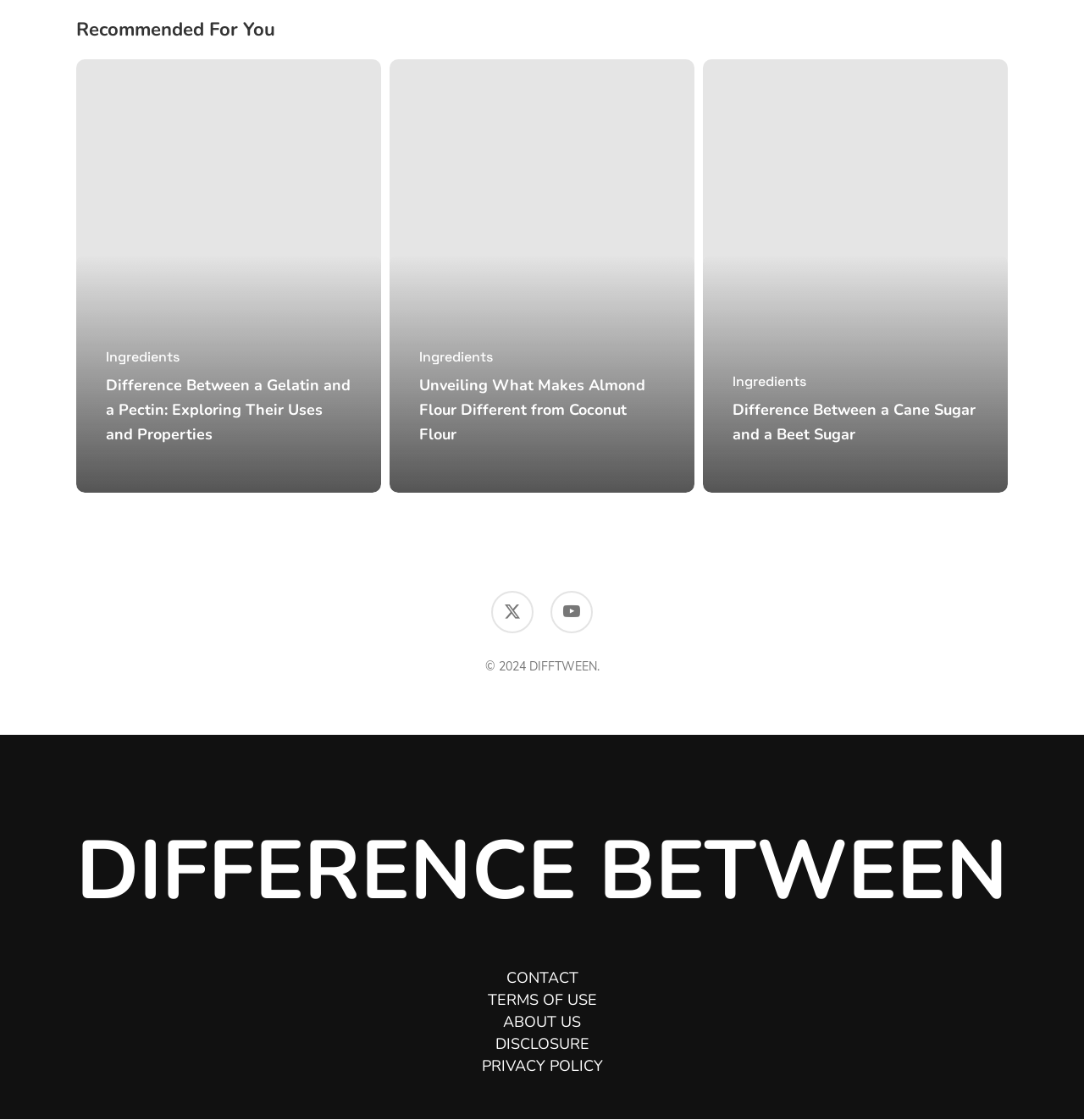Use one word or a short phrase to answer the question provided: 
What is the main topic of this webpage?

Food ingredients